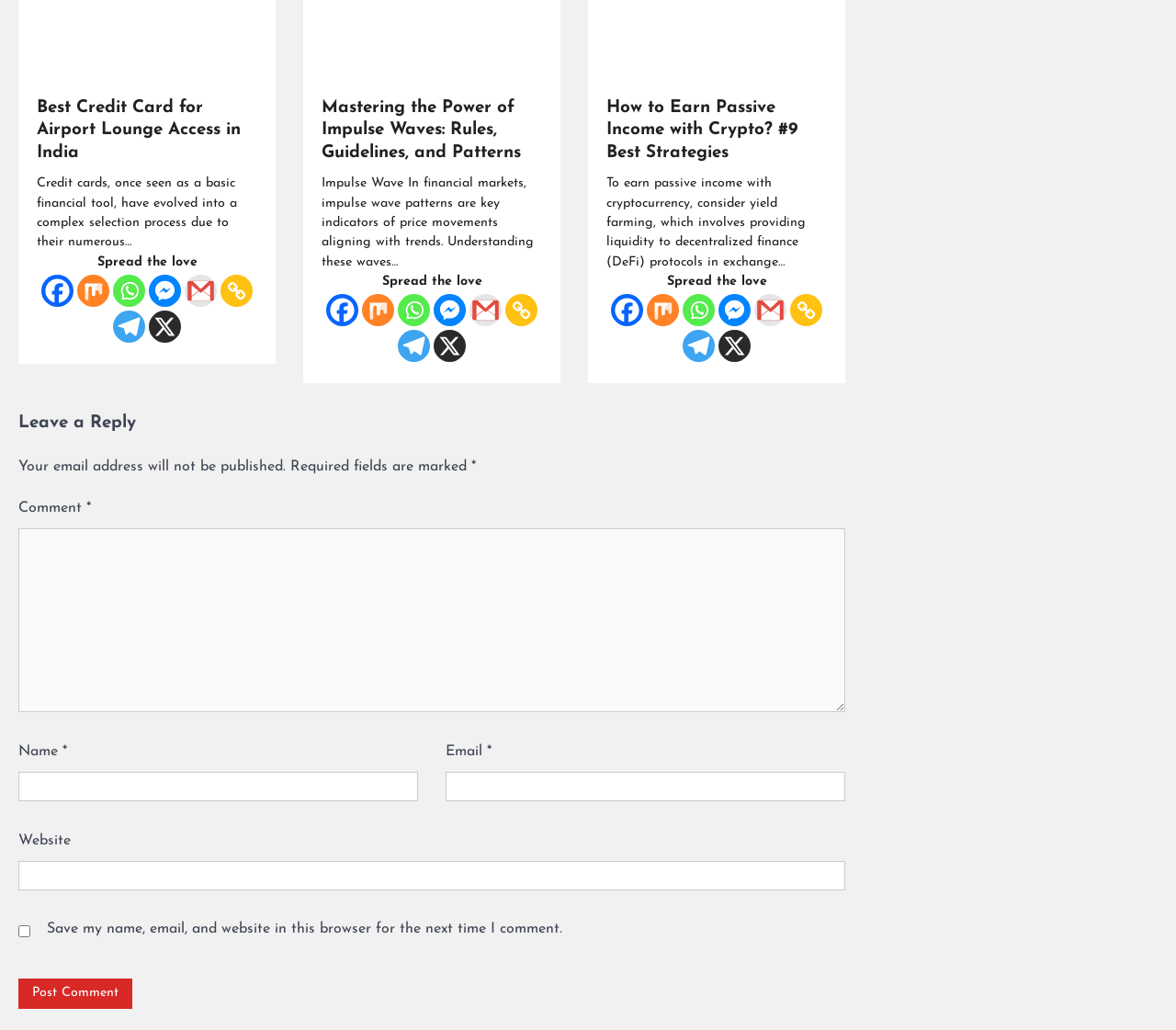Determine the bounding box coordinates of the element's region needed to click to follow the instruction: "Click on the Post Comment button". Provide these coordinates as four float numbers between 0 and 1, formatted as [left, top, right, bottom].

[0.016, 0.95, 0.113, 0.979]